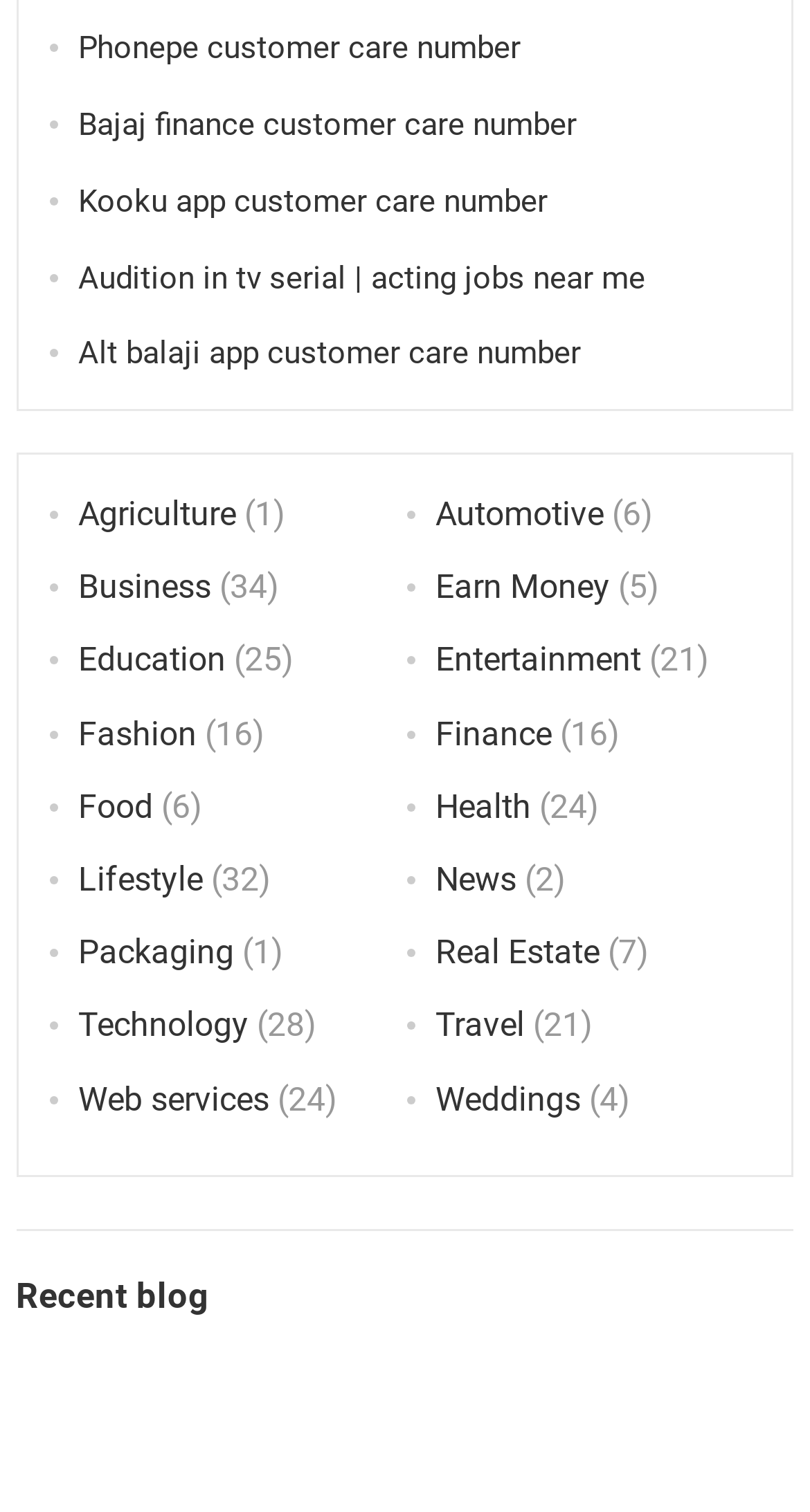Please identify the bounding box coordinates of the clickable region that I should interact with to perform the following instruction: "Read about Education". The coordinates should be expressed as four float numbers between 0 and 1, i.e., [left, top, right, bottom].

[0.097, 0.423, 0.279, 0.45]